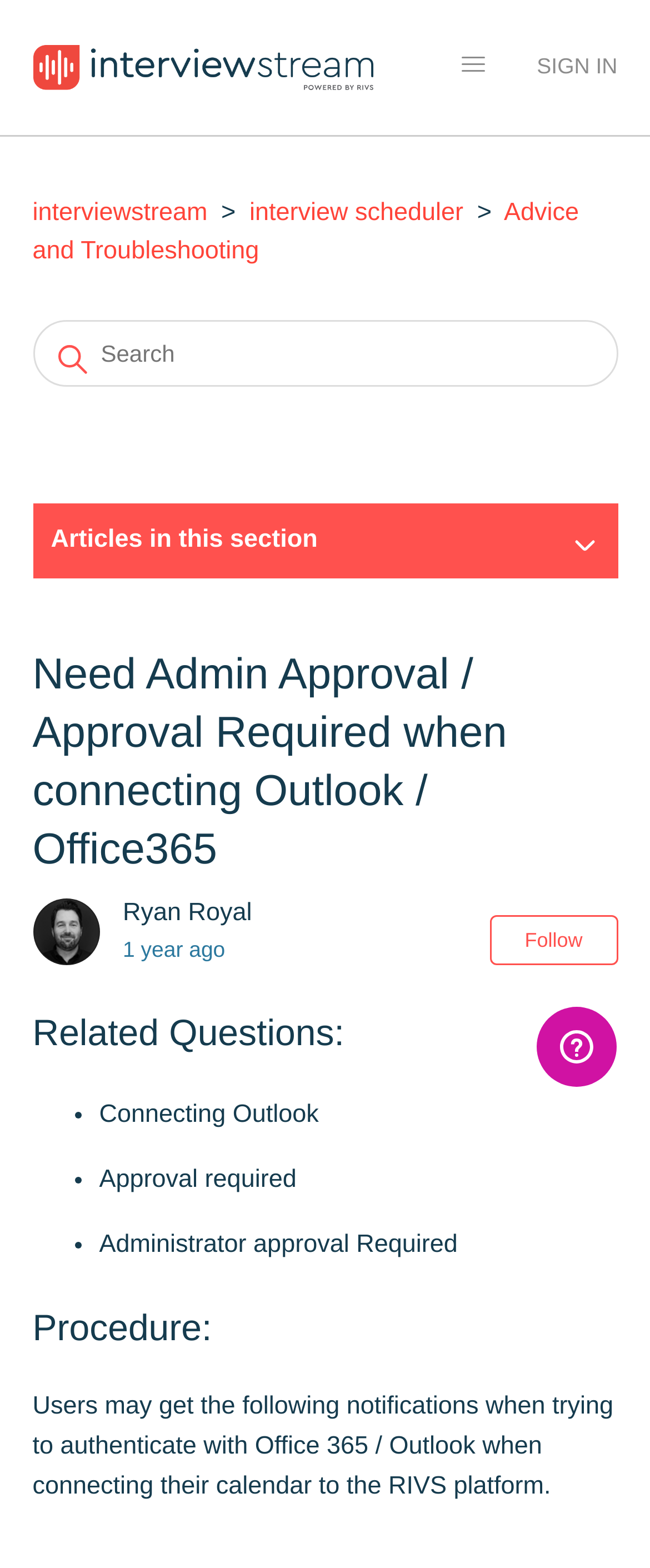Could you provide the bounding box coordinates for the portion of the screen to click to complete this instruction: "Follow the article"?

[0.753, 0.584, 0.95, 0.616]